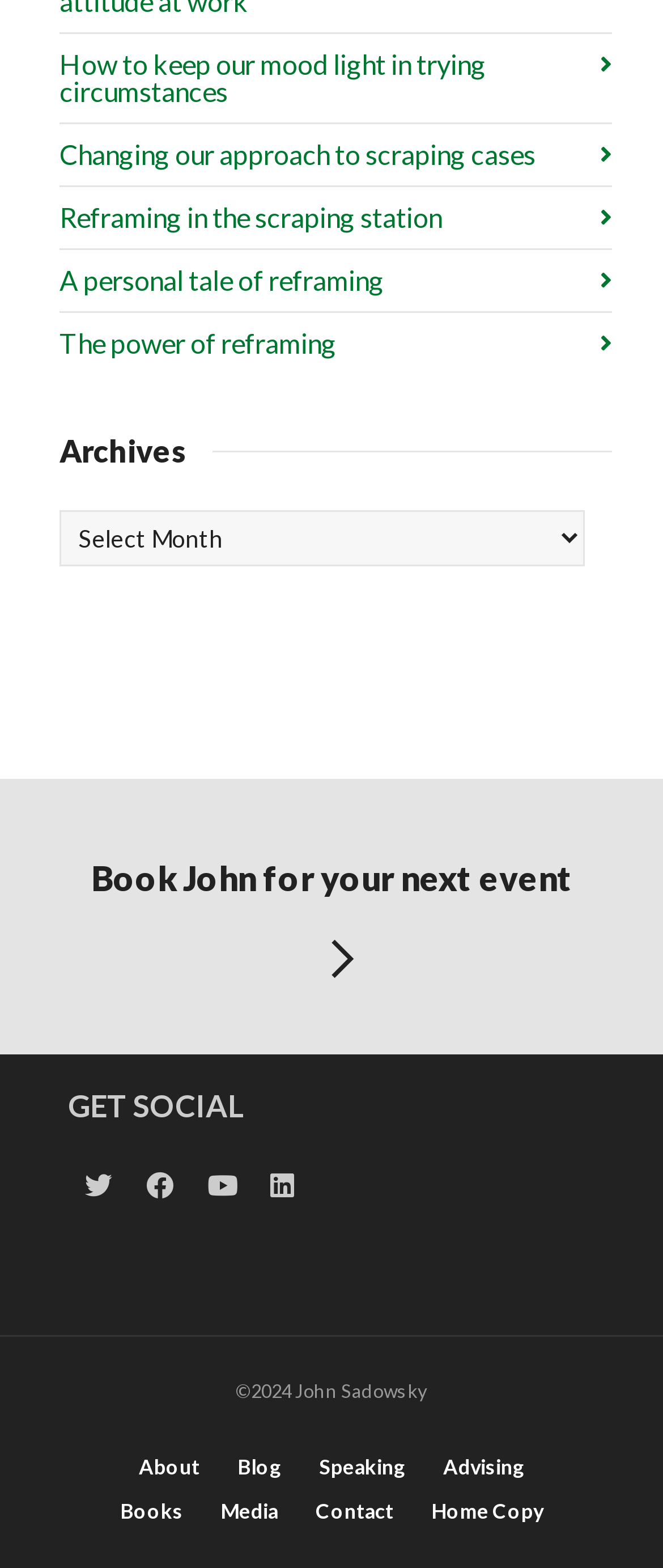What is the topic of the first link?
Please respond to the question with a detailed and well-explained answer.

The first link has an OCR text ' How to keep our mood light in trying circumstances', so the topic of the first link is 'Mood'.